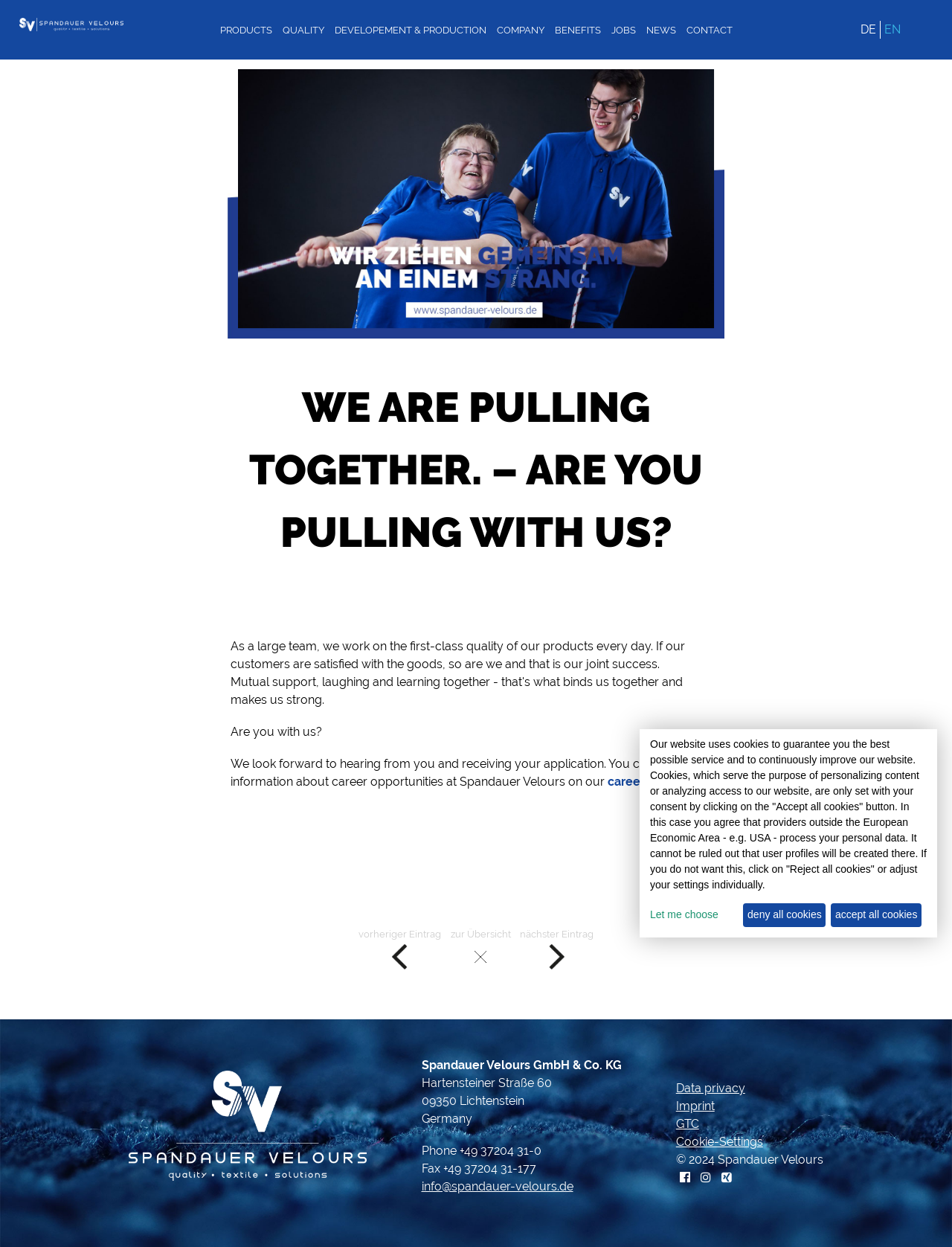Locate the bounding box coordinates of the area you need to click to fulfill this instruction: 'Click on the 'CONTACT' link'. The coordinates must be in the form of four float numbers ranging from 0 to 1: [left, top, right, bottom].

[0.717, 0.002, 0.773, 0.053]